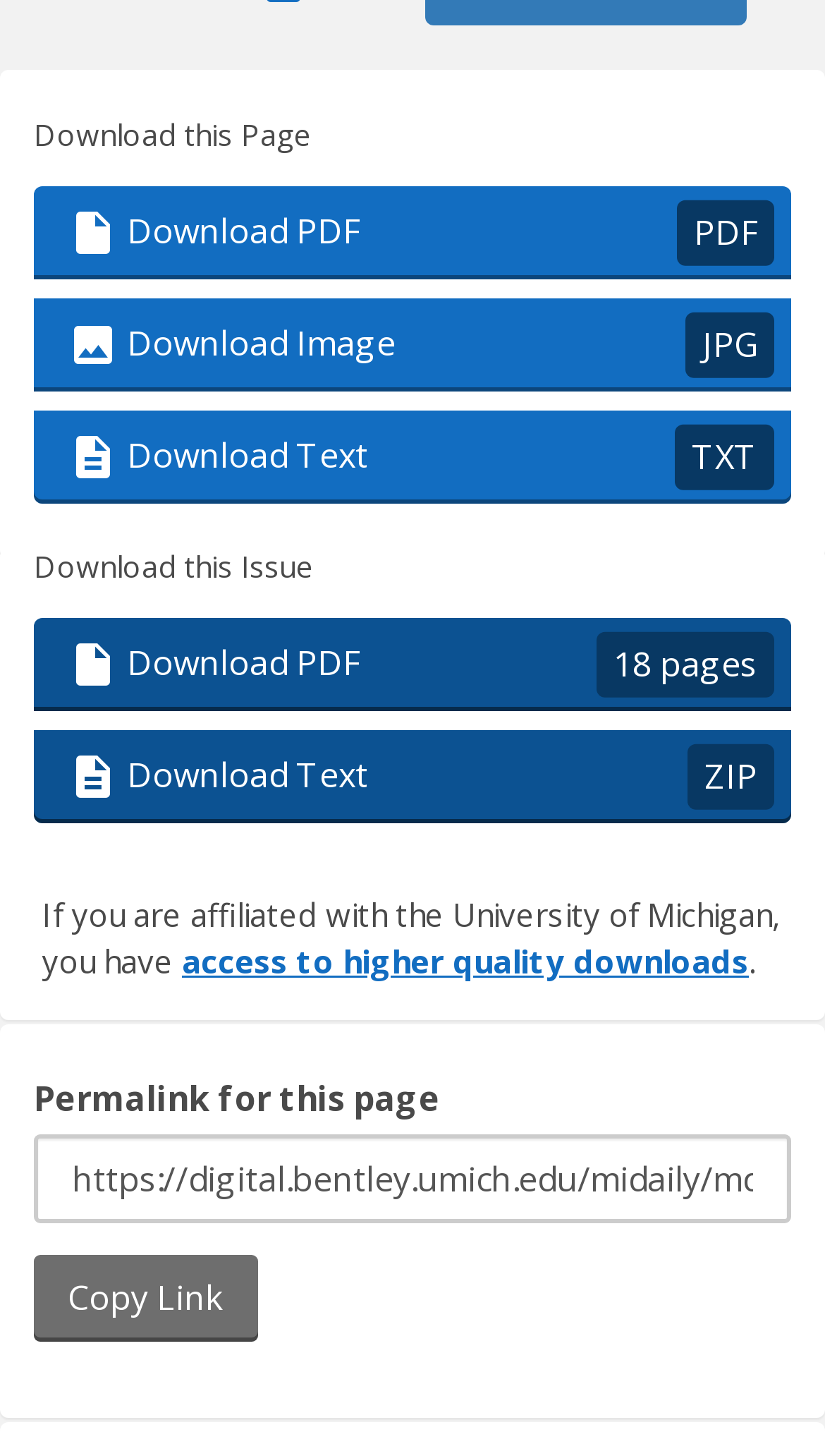Extract the bounding box of the UI element described as: "Copy Link".

[0.041, 0.862, 0.313, 0.922]